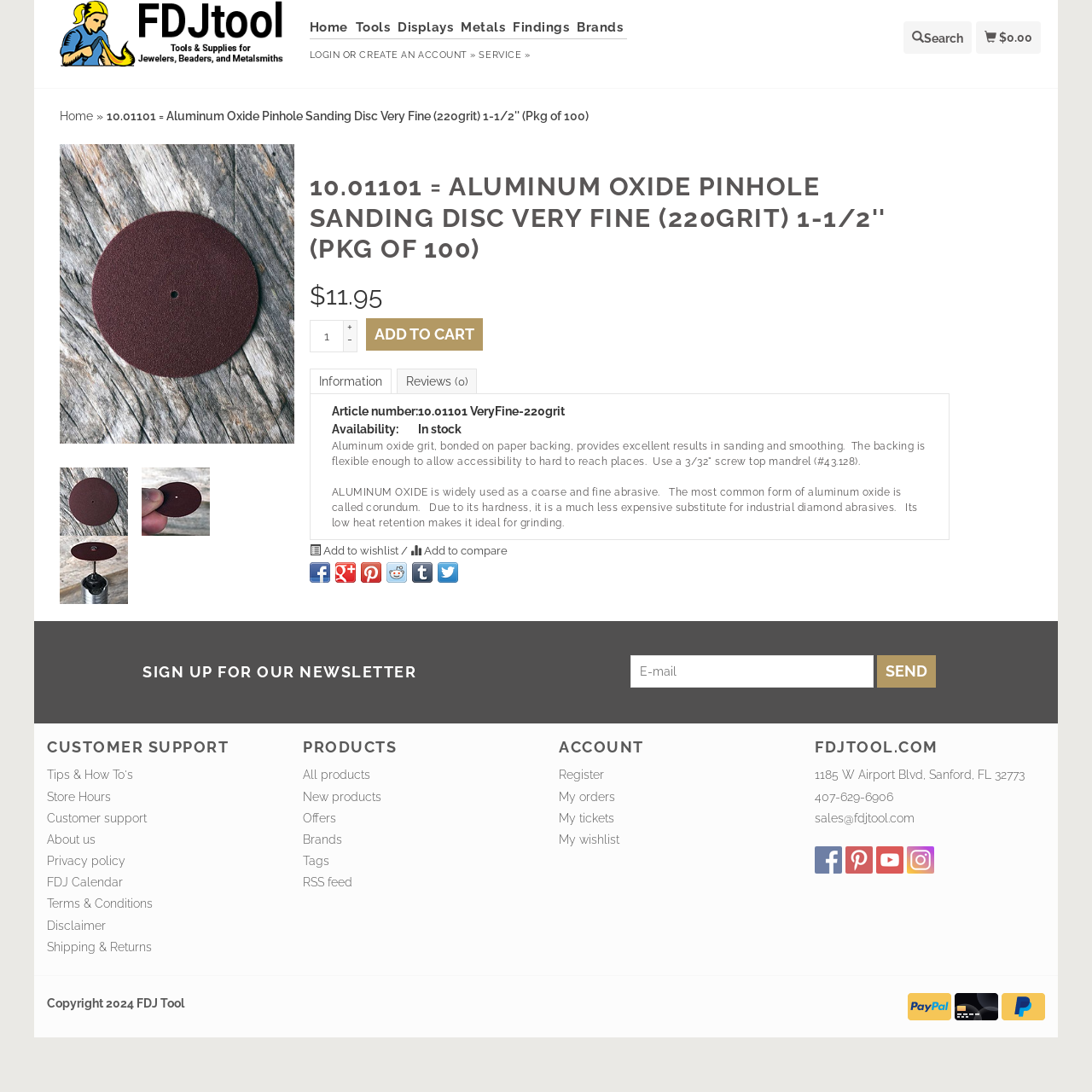Can you provide the bounding box coordinates for the element that should be clicked to implement the instruction: "Click on the 'Close ×' button"?

None